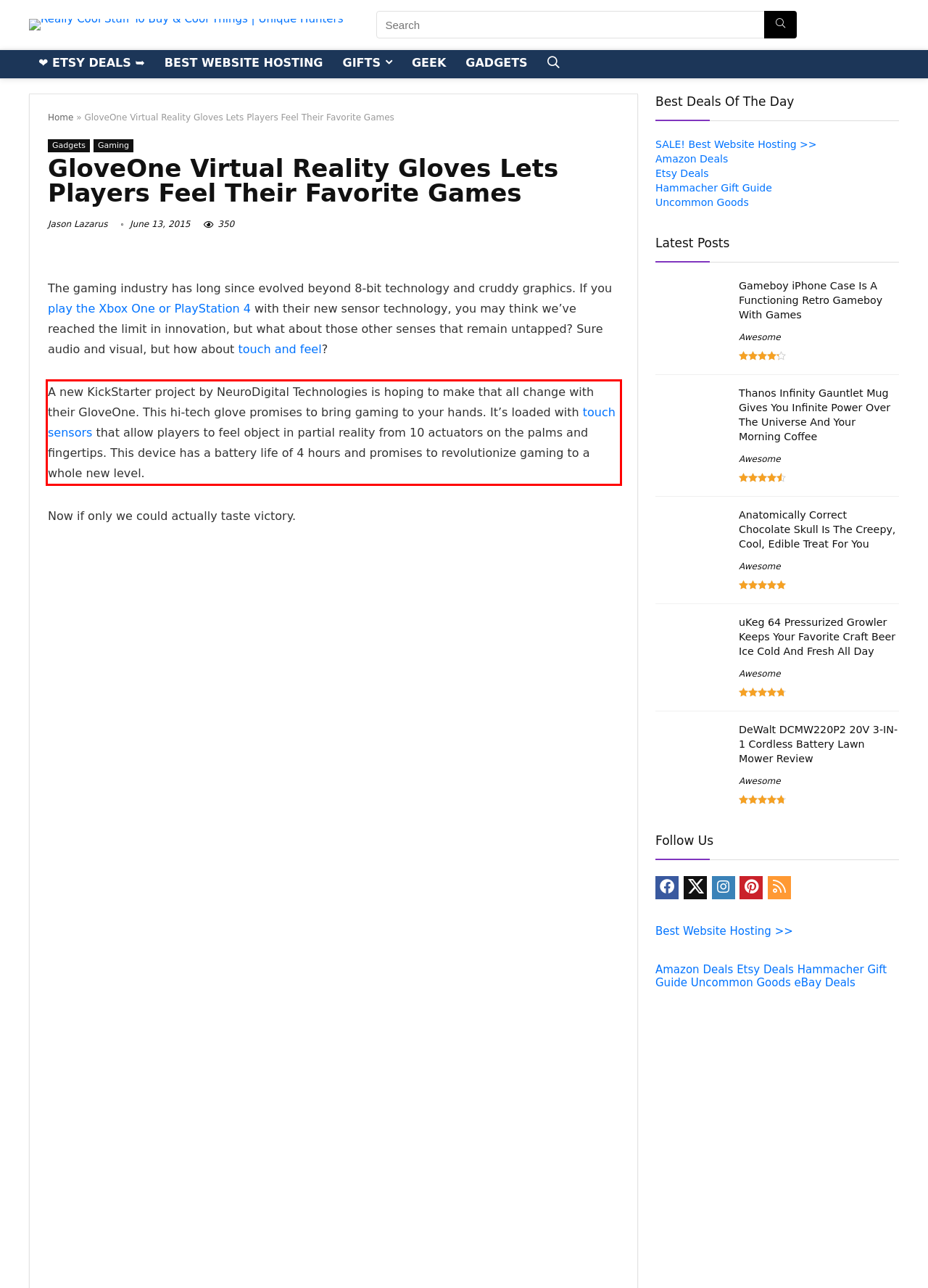You have a screenshot of a webpage with a red bounding box. Use OCR to generate the text contained within this red rectangle.

A new KickStarter project by NeuroDigital Technologies is hoping to make that all change with their GloveOne. This hi-tech glove promises to bring gaming to your hands. It’s loaded with touch sensors that allow players to feel object in partial reality from 10 actuators on the palms and fingertips. This device has a battery life of 4 hours and promises to revolutionize gaming to a whole new level.